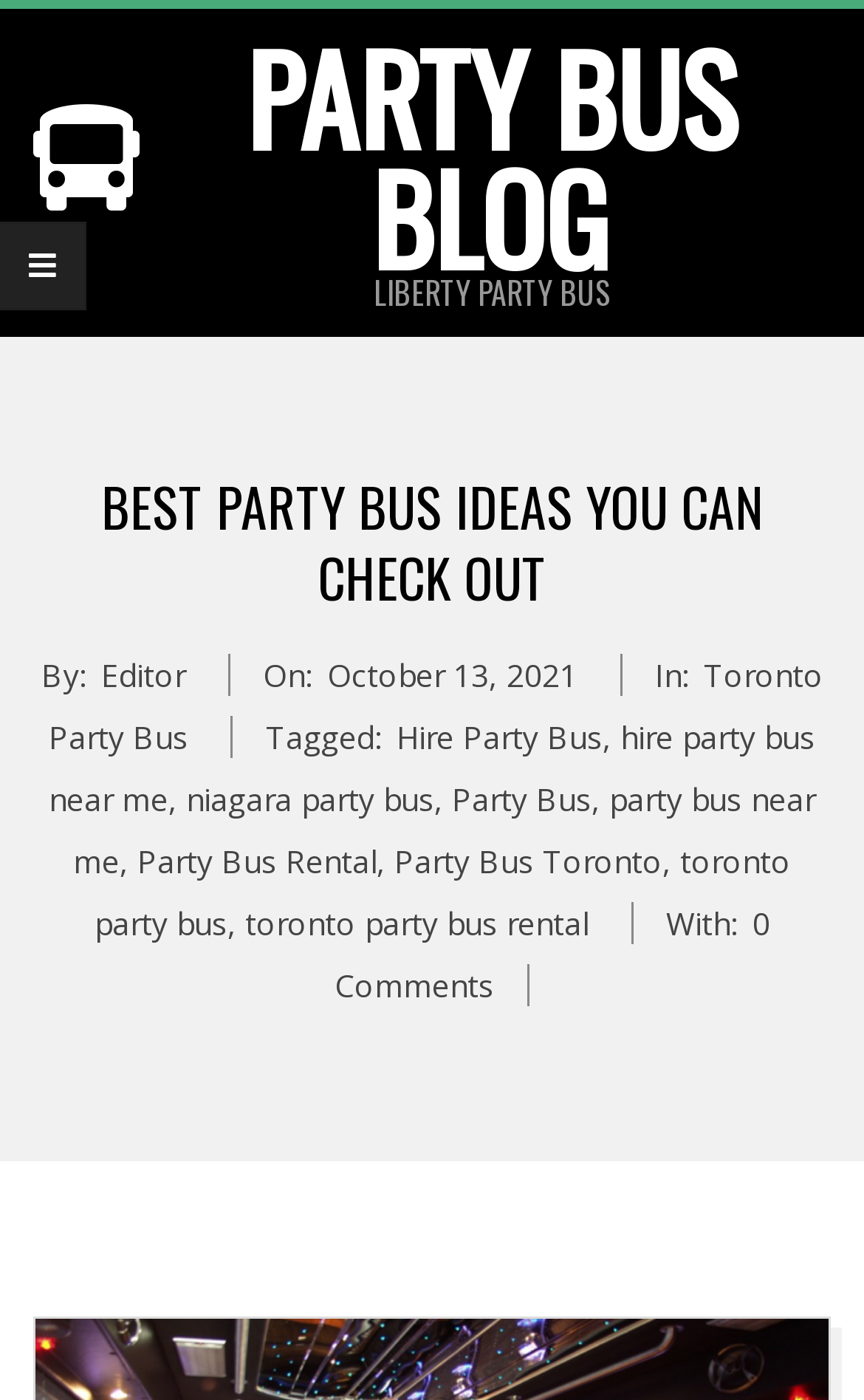What is the name of the party bus company?
Using the information from the image, provide a comprehensive answer to the question.

The name of the party bus company can be found in the heading element 'LIBERTY PARTY BUS' which is located at the top of the webpage, indicating that the webpage is about Liberty Party Bus.